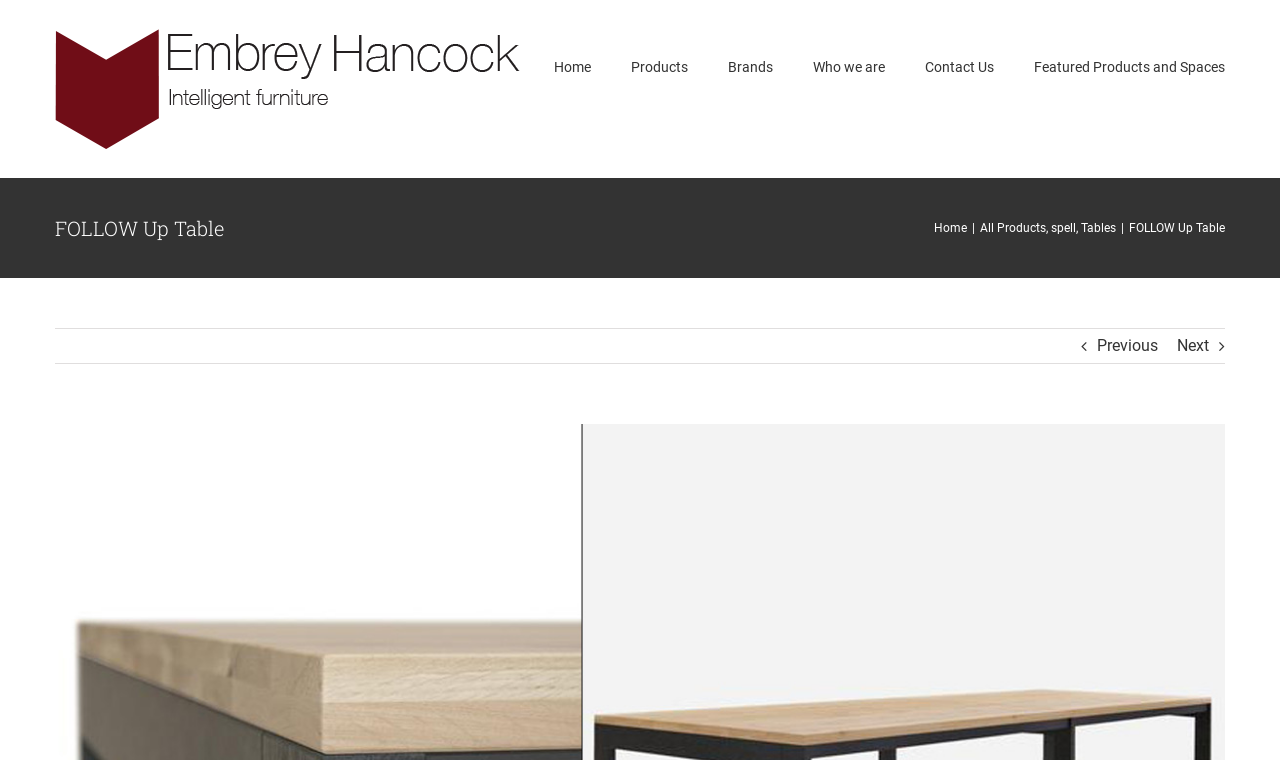Locate the bounding box coordinates of the element you need to click to accomplish the task described by this instruction: "Click on the 'WCA' link".

None